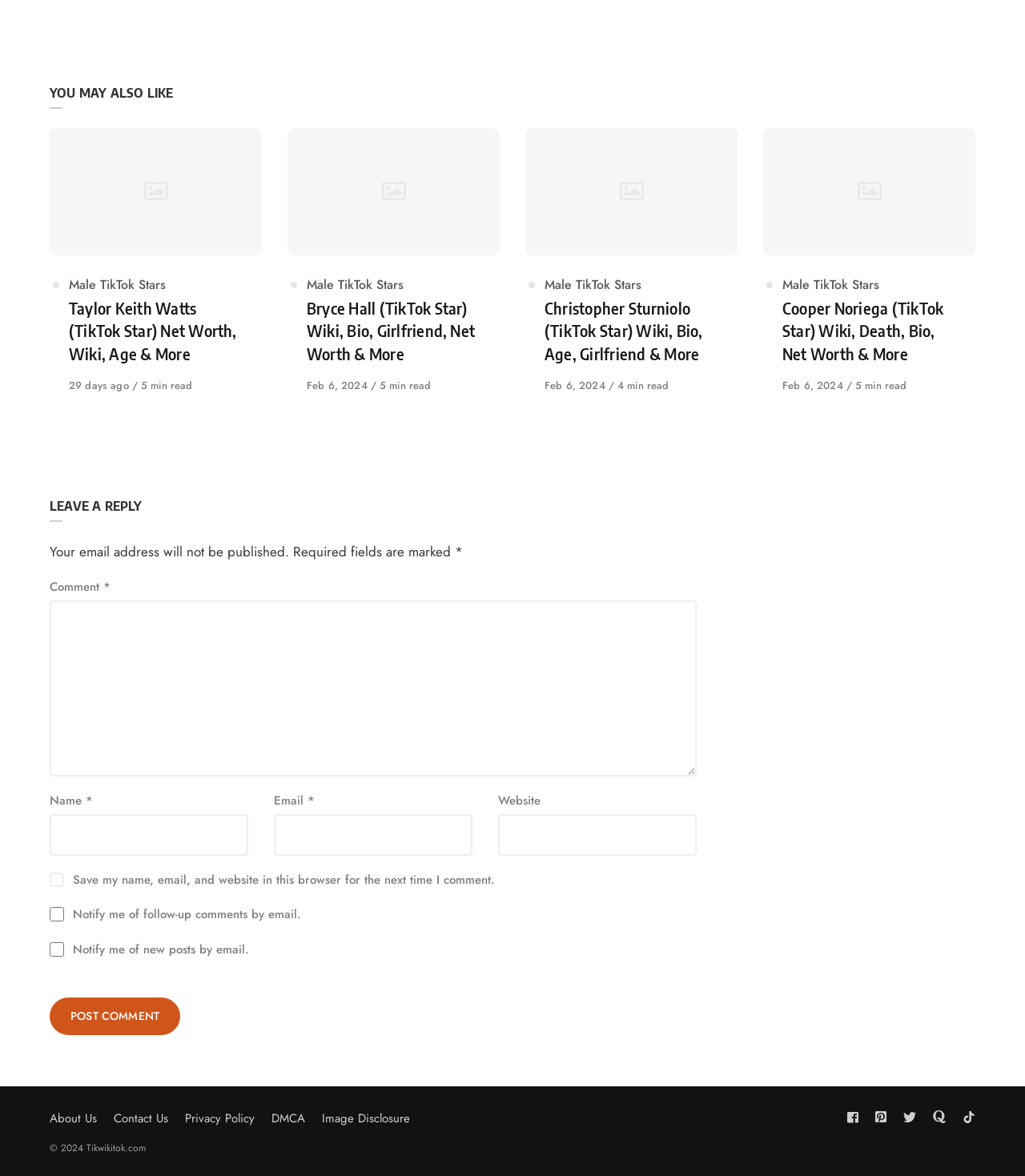Please identify the bounding box coordinates of where to click in order to follow the instruction: "Click on the 'About Us' link".

[0.048, 0.944, 0.095, 0.959]